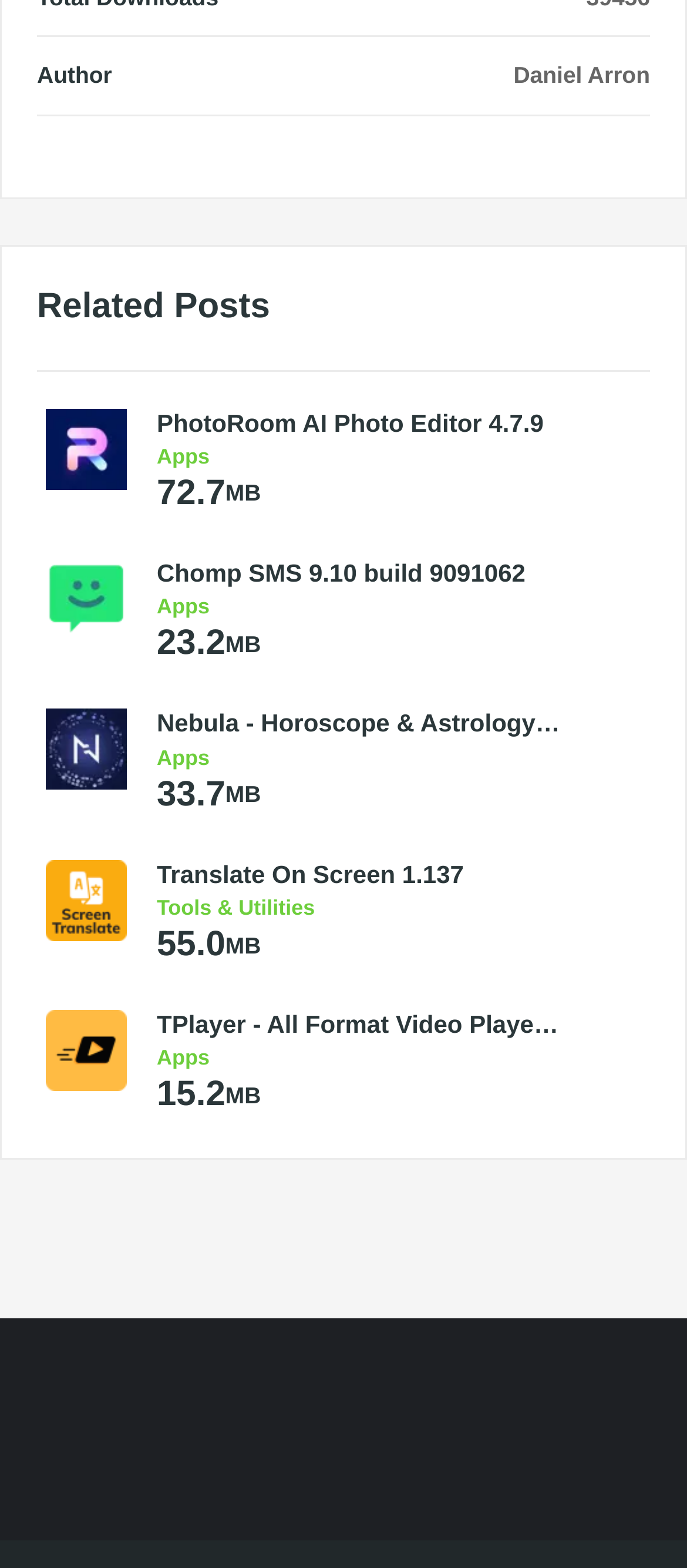Please specify the bounding box coordinates of the element that should be clicked to execute the given instruction: 'Check the size of Chomp SMS 9.10 build 9091062'. Ensure the coordinates are four float numbers between 0 and 1, expressed as [left, top, right, bottom].

[0.228, 0.302, 0.328, 0.327]